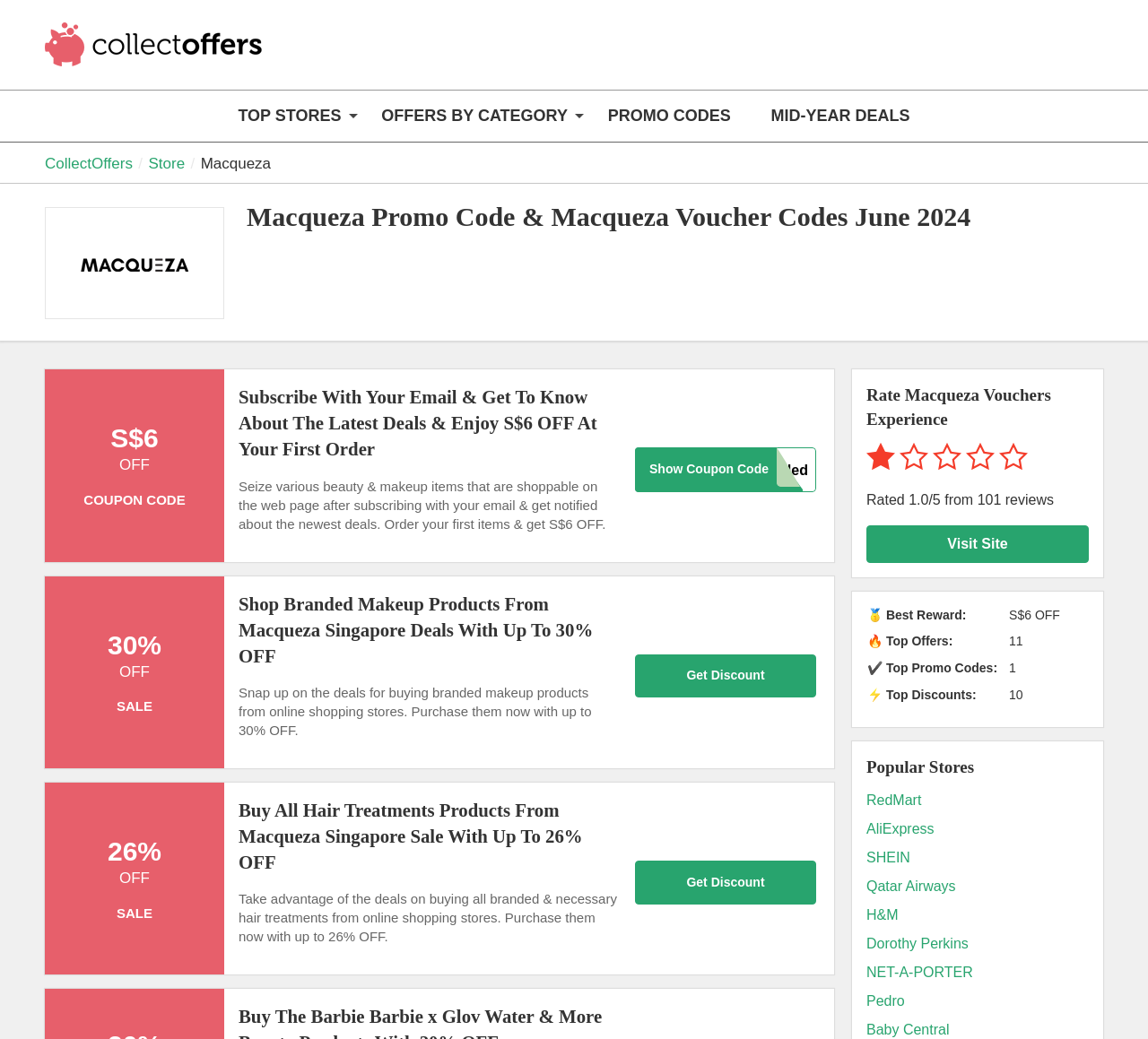What is the discount percentage for hair treatments products?
Identify the answer in the screenshot and reply with a single word or phrase.

26%